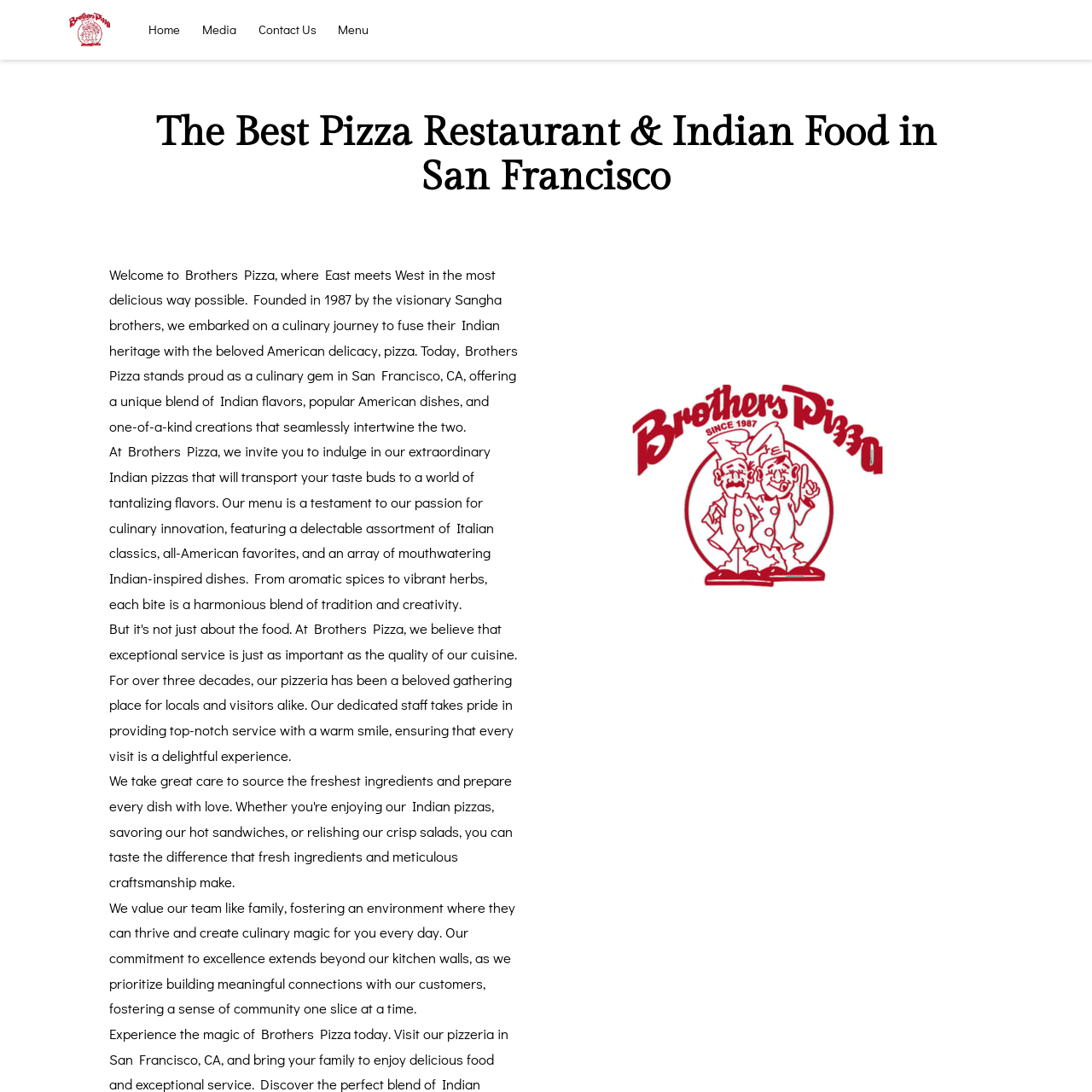Please identify and generate the text content of the webpage's main heading.

The Best Pizza Restaurant & Indian Food in San Francisco